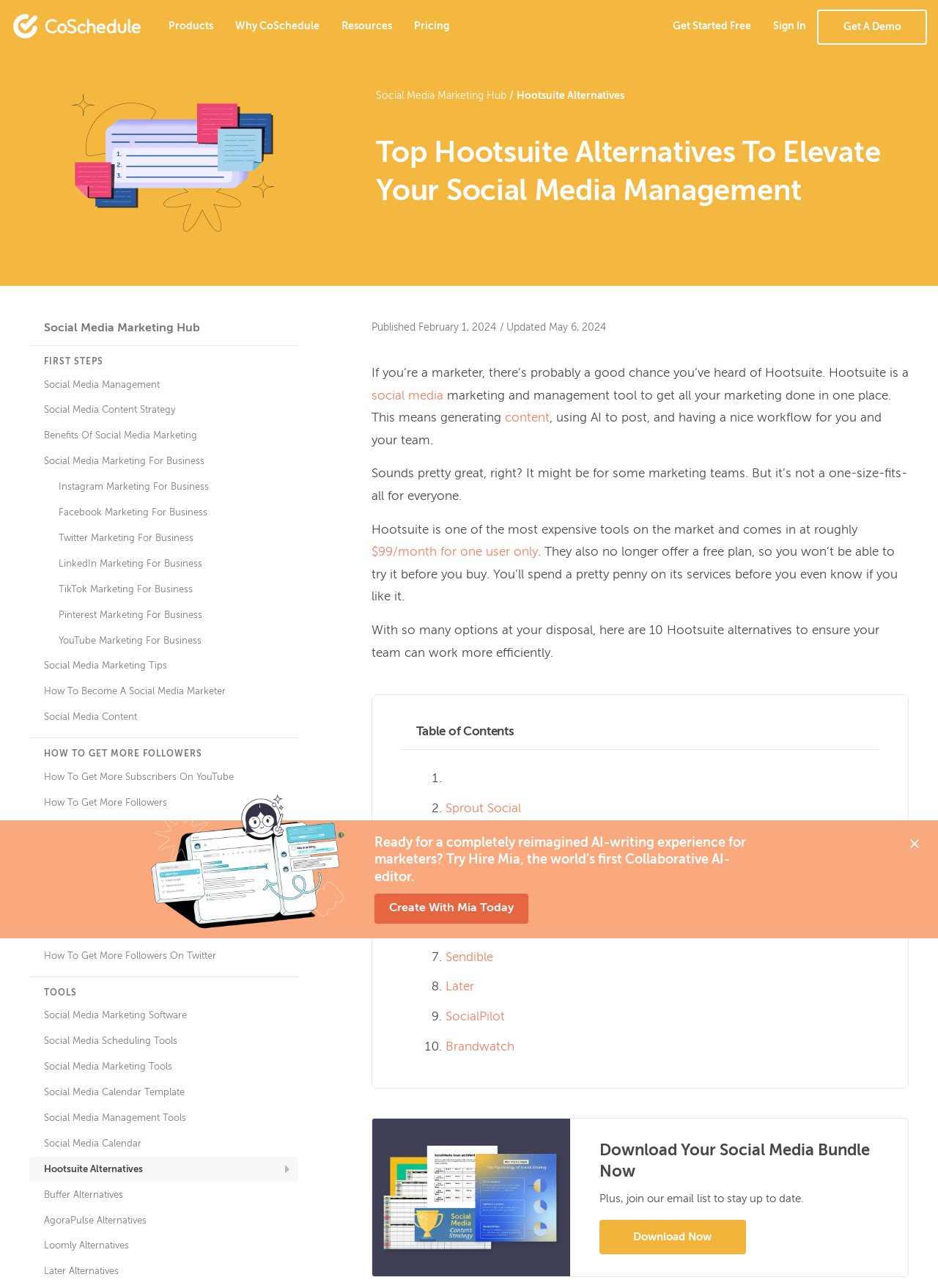Please provide a short answer using a single word or phrase for the question:
How many Hootsuite alternatives are discussed on this webpage?

10